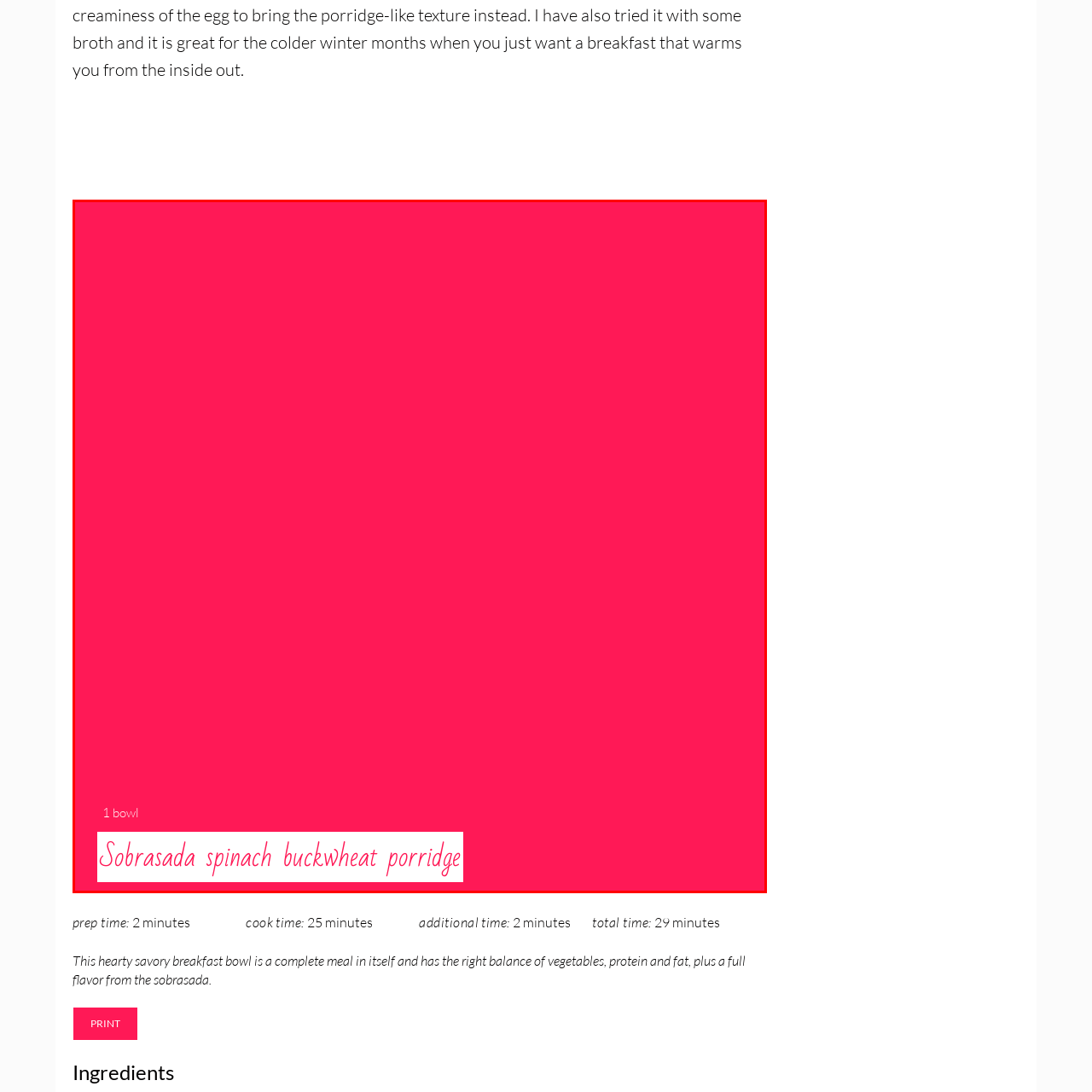What type of cheese is melted on top of the porridge? Study the image bordered by the red bounding box and answer briefly using a single word or a phrase.

Mozzarella